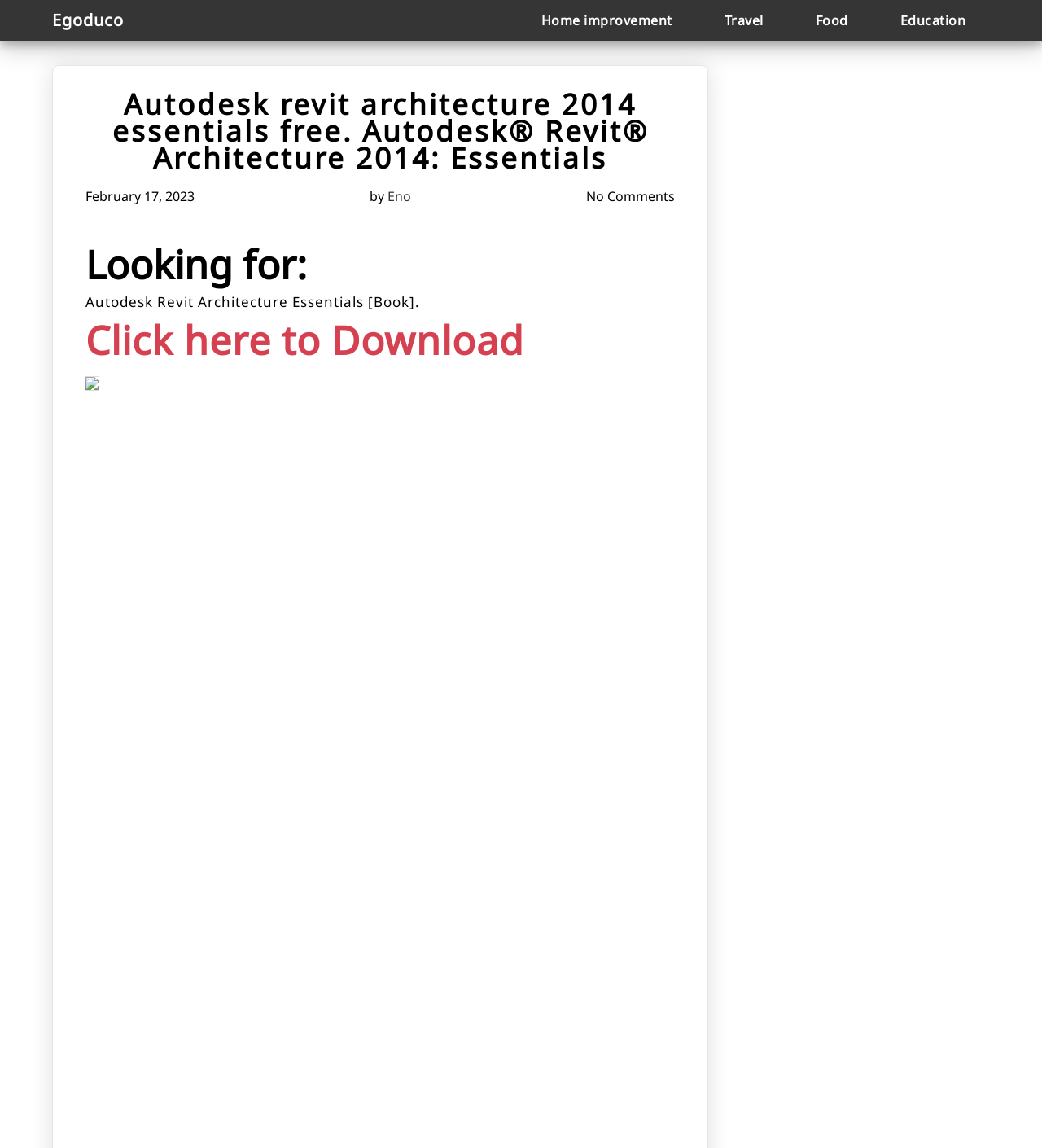Identify the bounding box coordinates for the UI element that matches this description: "No Comments".

[0.563, 0.163, 0.648, 0.179]